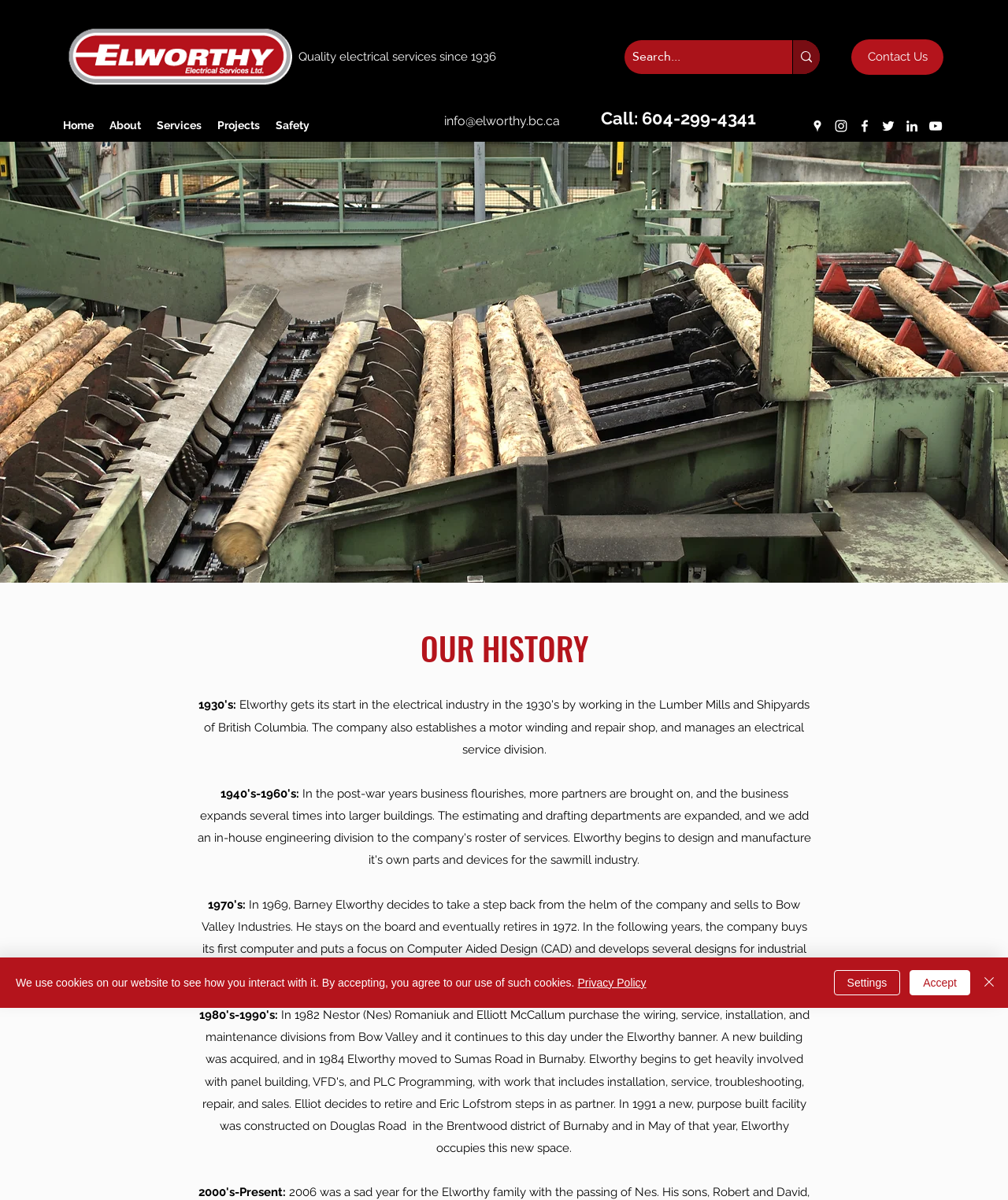Please identify the bounding box coordinates of the region to click in order to complete the given instruction: "Read more news". The coordinates should be four float numbers between 0 and 1, i.e., [left, top, right, bottom].

None